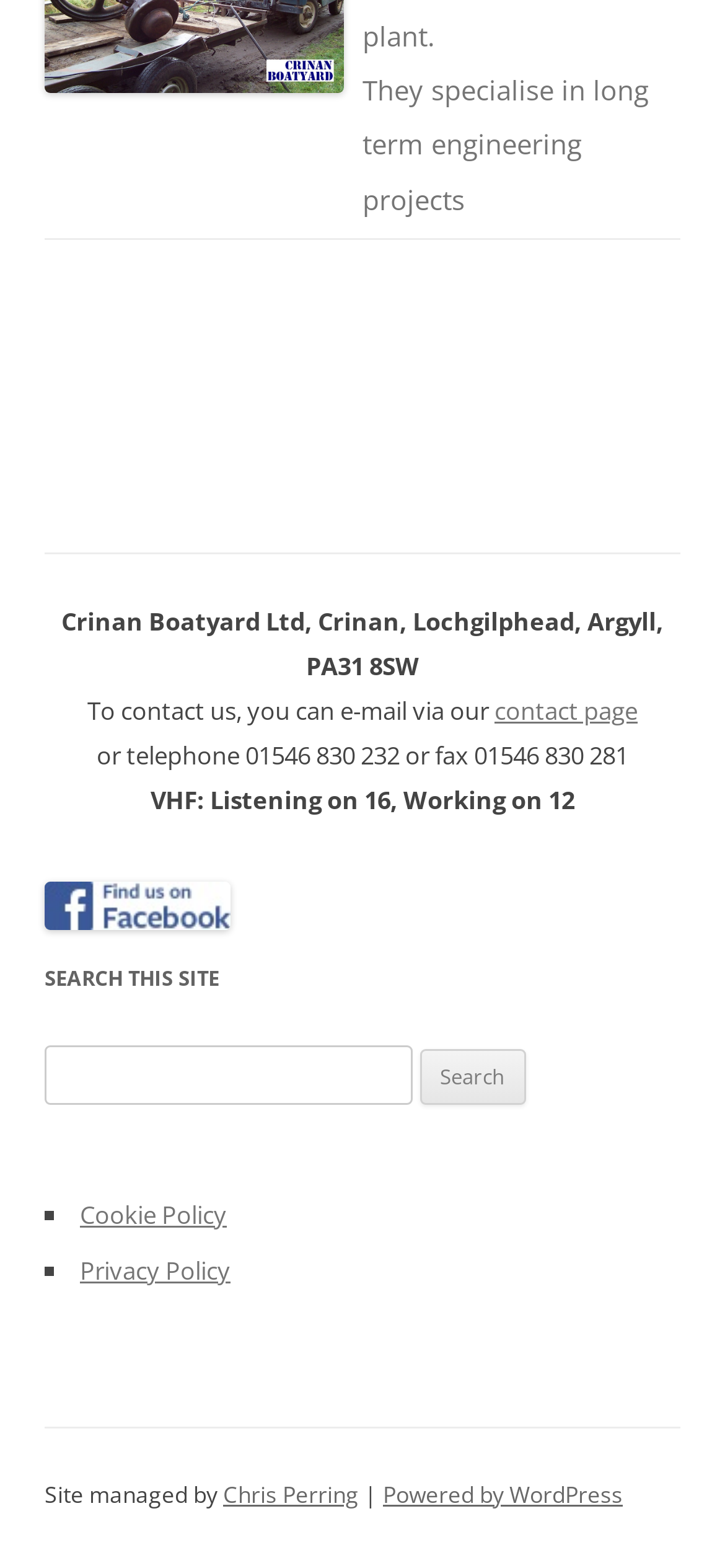Who manages the site?
Please provide a comprehensive answer based on the information in the image.

The site manager's name is mentioned in the static text element 'Site managed by Chris Perring' which is located at the bottom of the webpage.